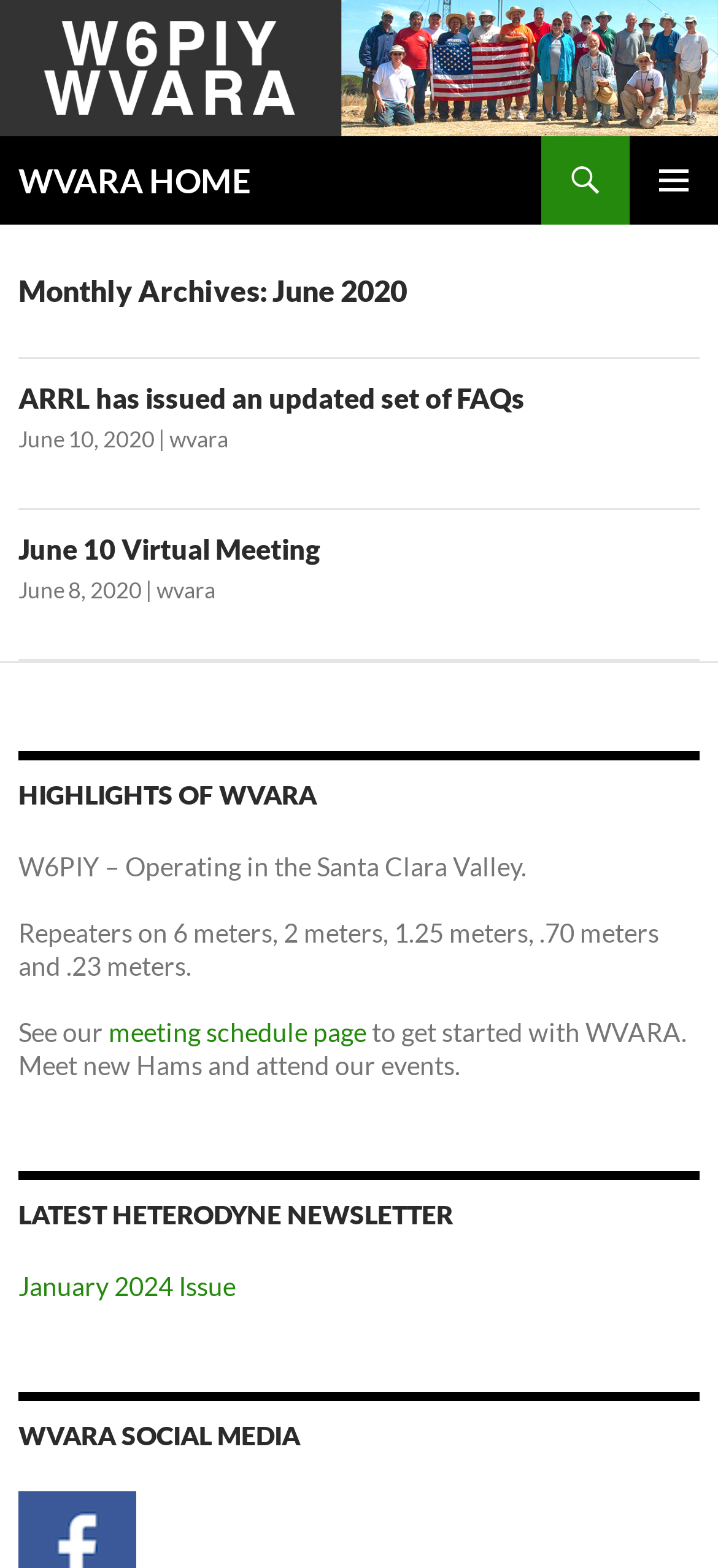Illustrate the webpage thoroughly, mentioning all important details.

The webpage is titled "June 2020 - WVARA HOME" and features a prominent logo image at the top left corner. Below the logo, there is a heading with the same title, "WVARA HOME", which is also a link. 

To the right of the logo, there are three links: "Search", "PRIMARY MENU", and "SKIP TO CONTENT". The "PRIMARY MENU" button is located at the top right corner of the page.

The main content of the page is divided into several sections. The first section has a heading "Monthly Archives: June 2020" and contains two articles. The first article has a heading "ARRL has issued an updated set of FAQs" and includes a link to the article, a timestamp "June 10, 2020", and a link to the author "wvara". The second article has a heading "June 10 Virtual Meeting" and includes a link to the article, a timestamp "June 8, 2020", and a link to the author "wvara".

Below these articles, there is a heading "HIGHLIGHTS OF WVARA" followed by several paragraphs of text describing the organization's activities, including information about repeaters and a meeting schedule page.

Further down the page, there are three more sections with headings "LATEST HETERODYNE NEWSLETTER", "WVARA SOCIAL MEDIA", and an unnamed section with a link to an unspecified social media platform. The "LATEST HETERODYNE NEWSLETTER" section includes a link to the "January 2024 Issue".